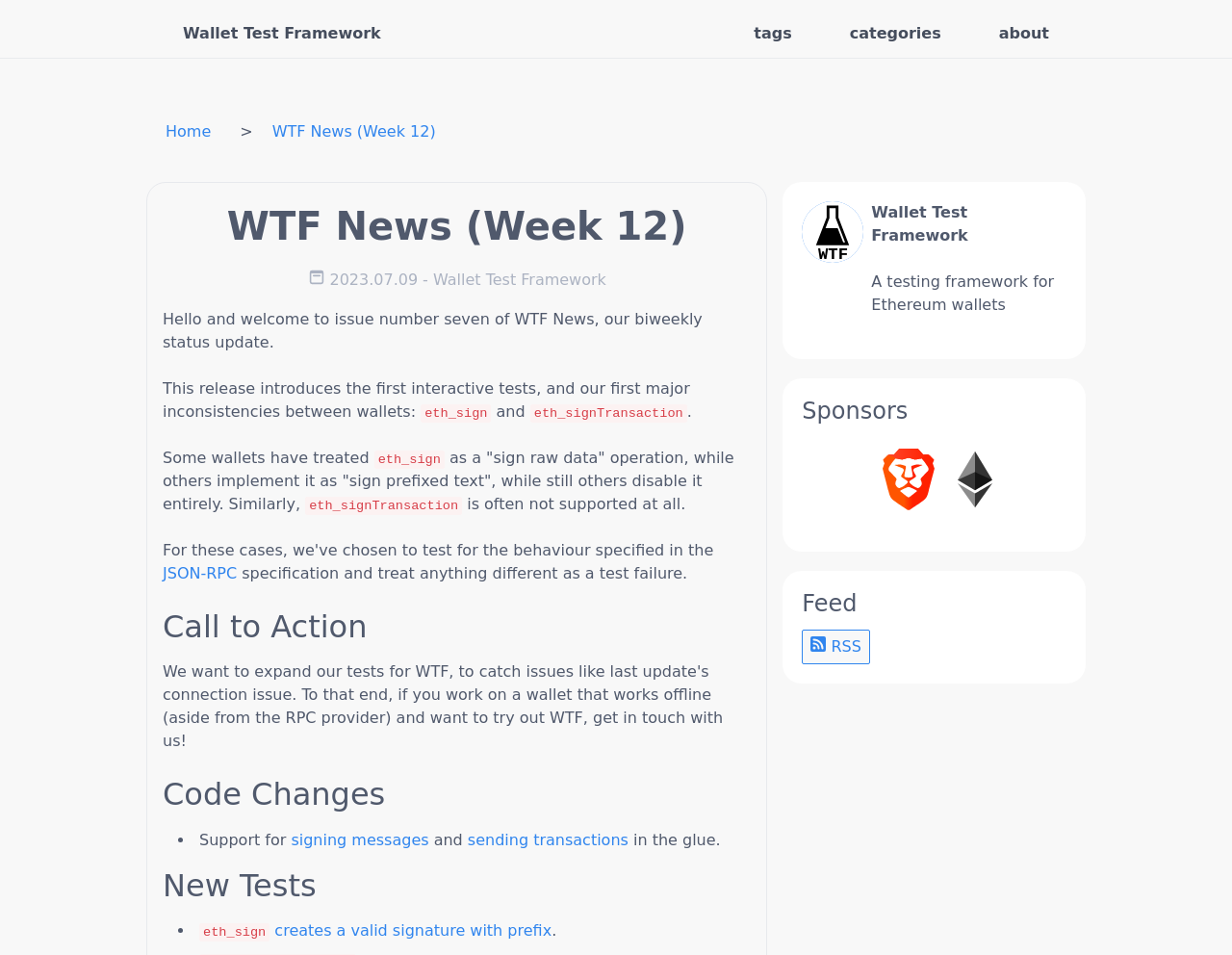What is the function of eth_signTransaction?
Based on the screenshot, respond with a single word or phrase.

Sign prefixed text or raw data